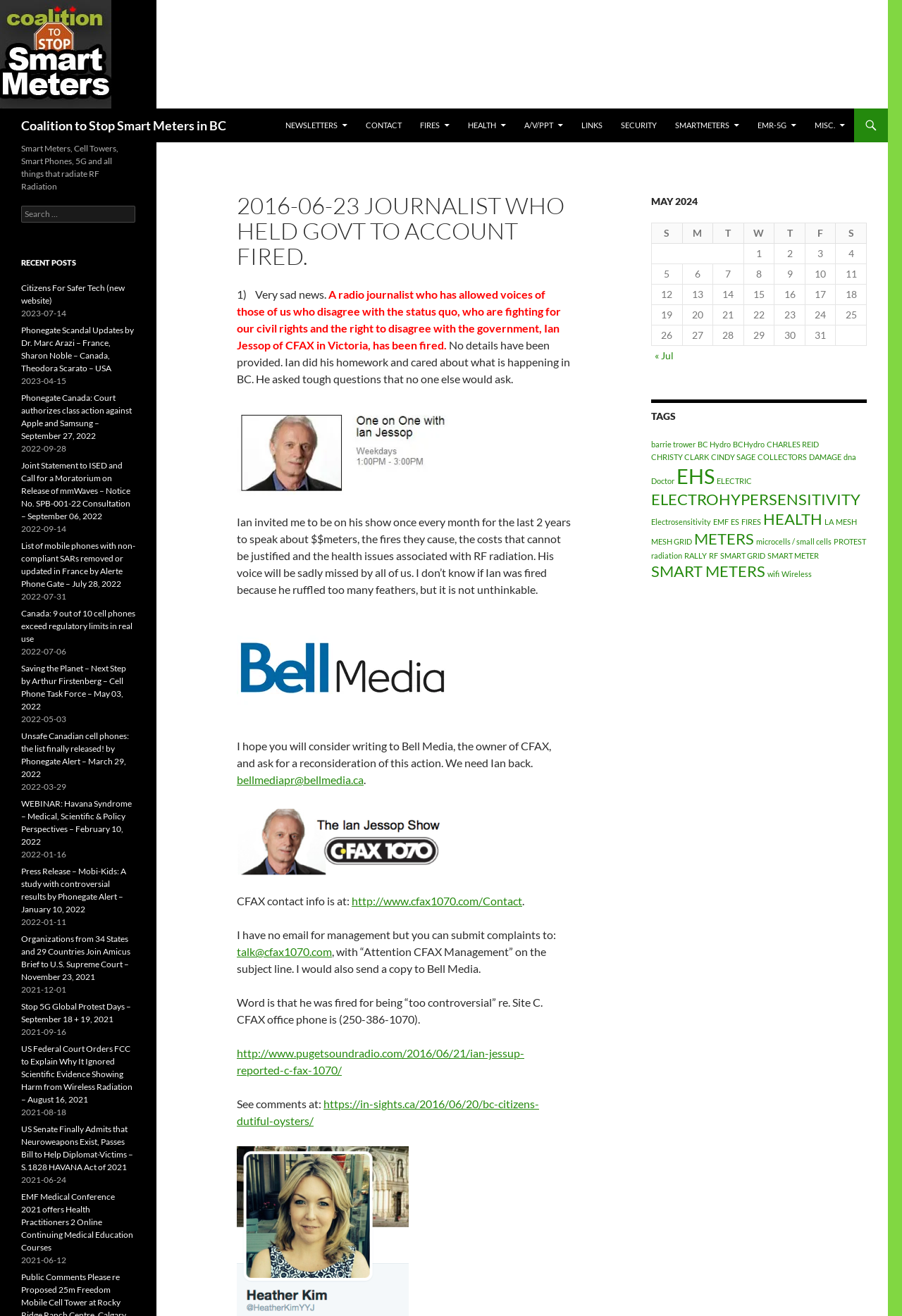Please study the image and answer the question comprehensively:
What is the contact email for submitting complaints to CFAX?

The answer can be found in the article text, which provides the contact information for CFAX, including the email address 'talk@cfax1070.com' for submitting complaints.